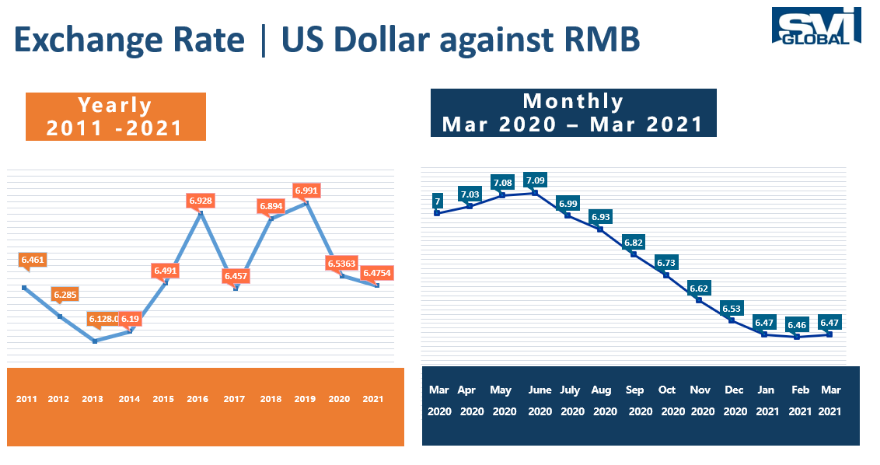Offer a detailed explanation of what is happening in the image.

The image presents a detailed comparison of the exchange rate dynamics between the US Dollar (USD) and the Chinese Yuan (RMB) over two distinct timeframes: yearly data from 2011 to 2021 on the left and monthly data from March 2020 to March 2021 on the right.

On the left side, the graph showcases yearly averages, illustrating fluctuations in the USD/RMB exchange rate throughout the years. It highlights a peak in 2016 at 6.928 and a notable decline to 6.475 in 2021, with several years experiencing variations. A pronounced drop is evident in 2015, a period marked by significant economic adjustments.

Conversely, the right side of the image offers a more granular view of the exchange rate on a monthly basis, noting an initial rate of 7.03 in March 2020, which fluctuated throughout the year and into early 2021. A gradual decrease in the exchange rate is illustrated, with a marked rate of 6.46 by February 2021, indicating increasing strength of the RMB relative to the USD during this period.

This visual representation effectively demonstrates the economic shifts and trends influencing currency exchange rates, providing context for the cost pressures highlighted in accompanying textual analysis.